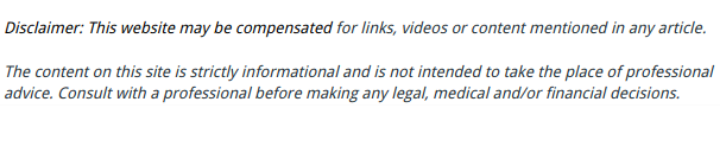What type of decisions should users consult professionals for?
Answer with a single word or phrase by referring to the visual content.

Legal, medical, or financial